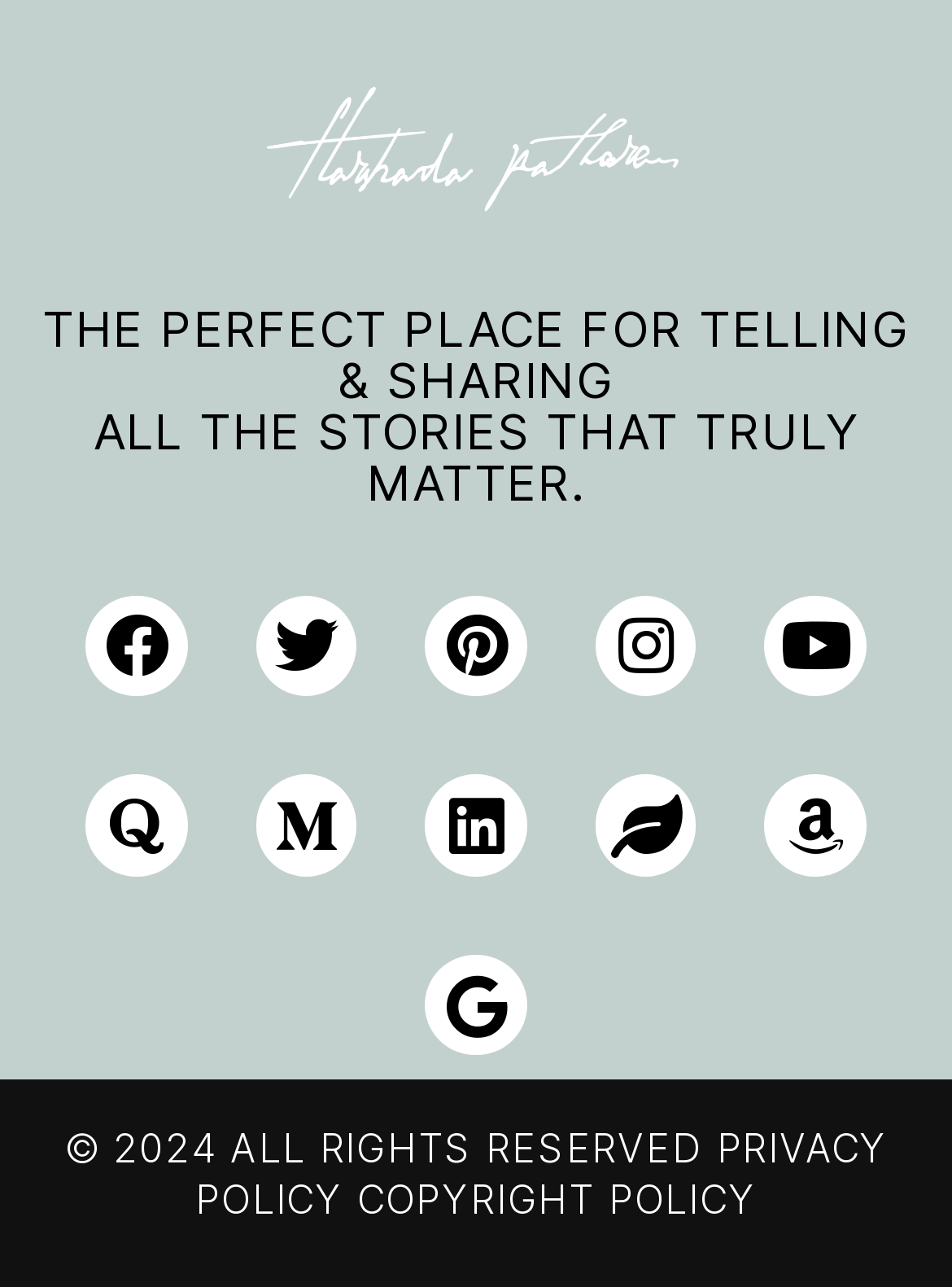Identify the bounding box coordinates of the part that should be clicked to carry out this instruction: "Check the Privacy Policy".

[0.205, 0.874, 0.933, 0.951]